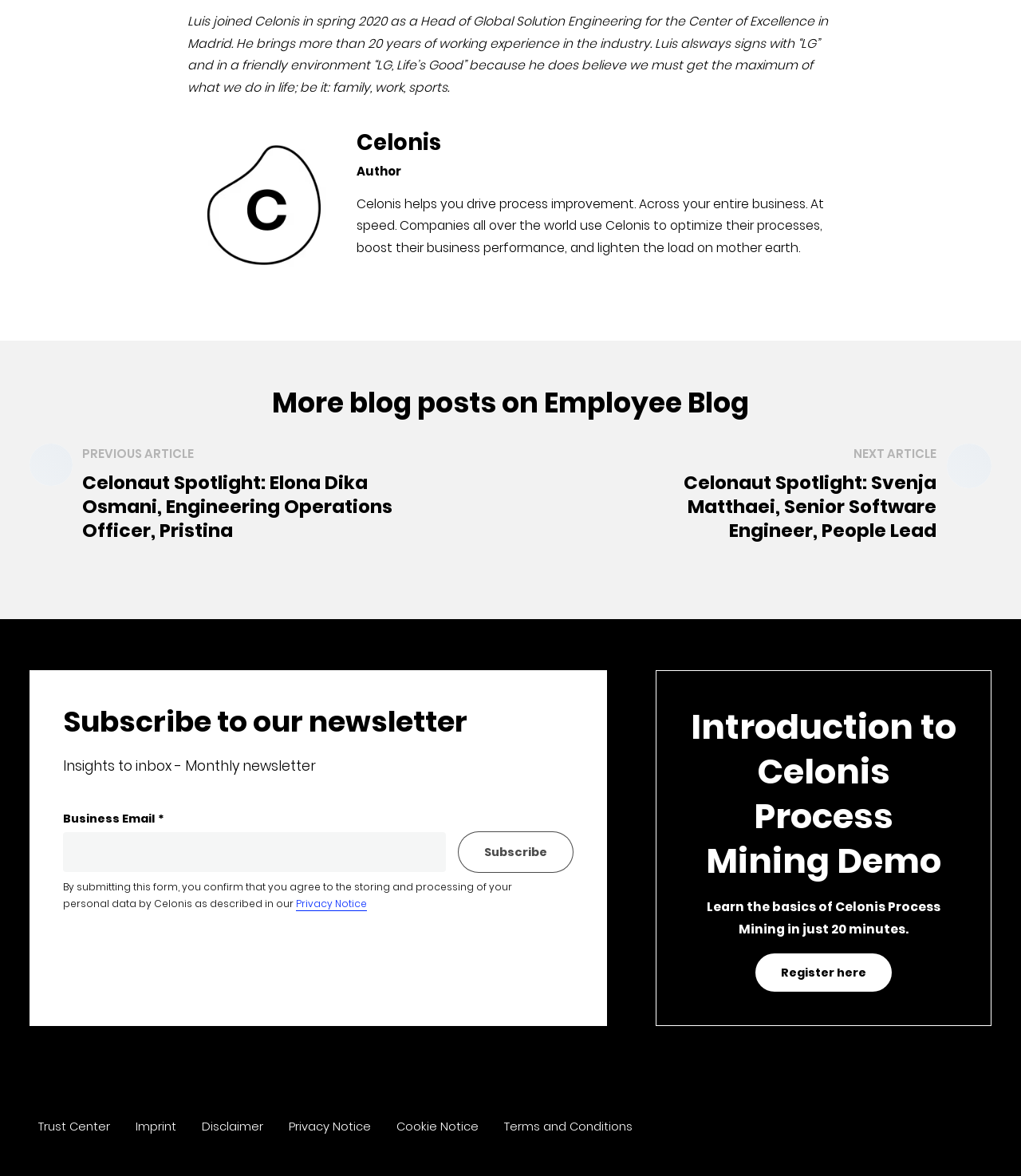Please provide the bounding box coordinates for the element that needs to be clicked to perform the following instruction: "Visit the 'Trust Center'". The coordinates should be given as four float numbers between 0 and 1, i.e., [left, top, right, bottom].

[0.038, 0.951, 0.108, 0.965]